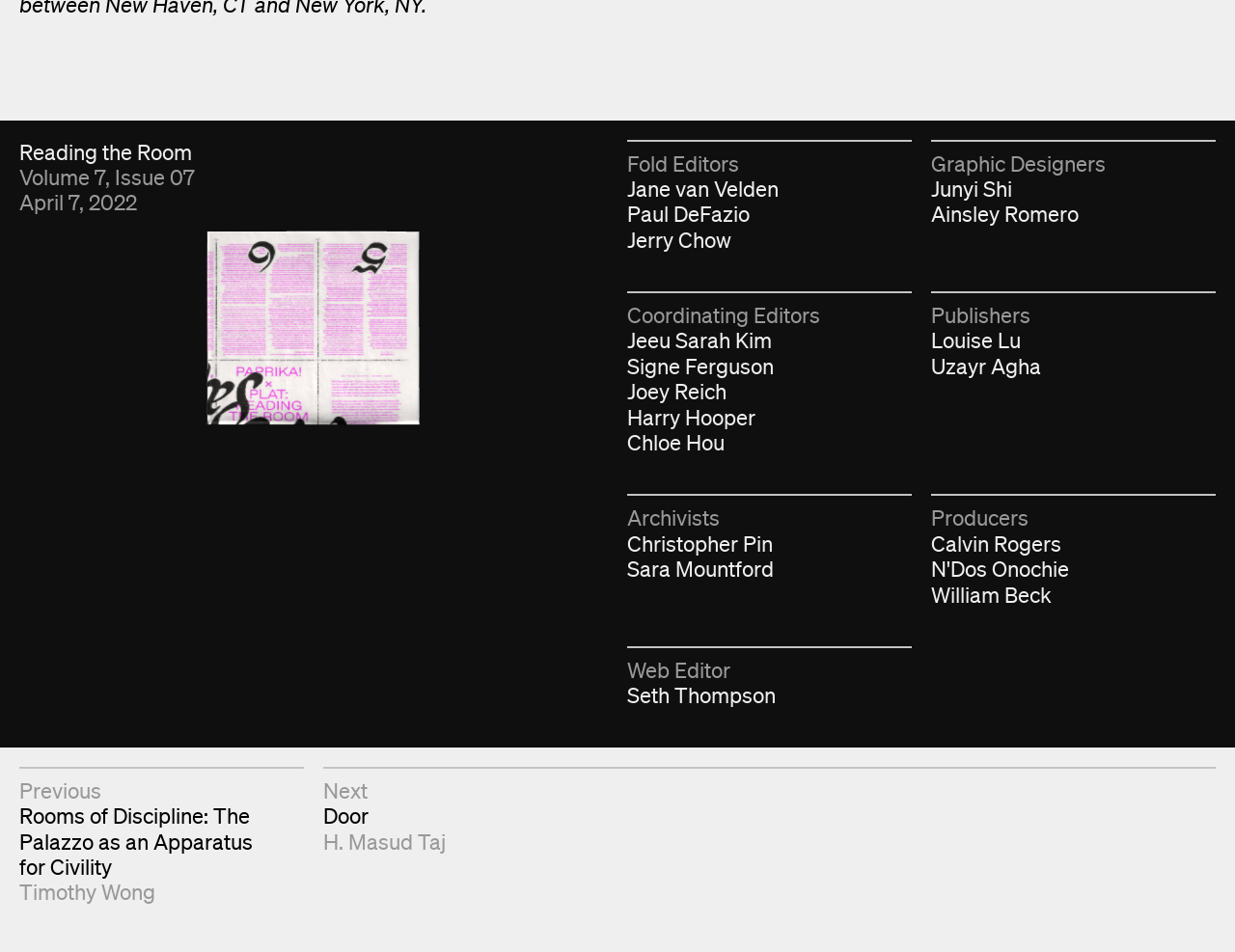Give a one-word or one-phrase response to the question:
Who is one of the Fold Editors?

Jane van Velden